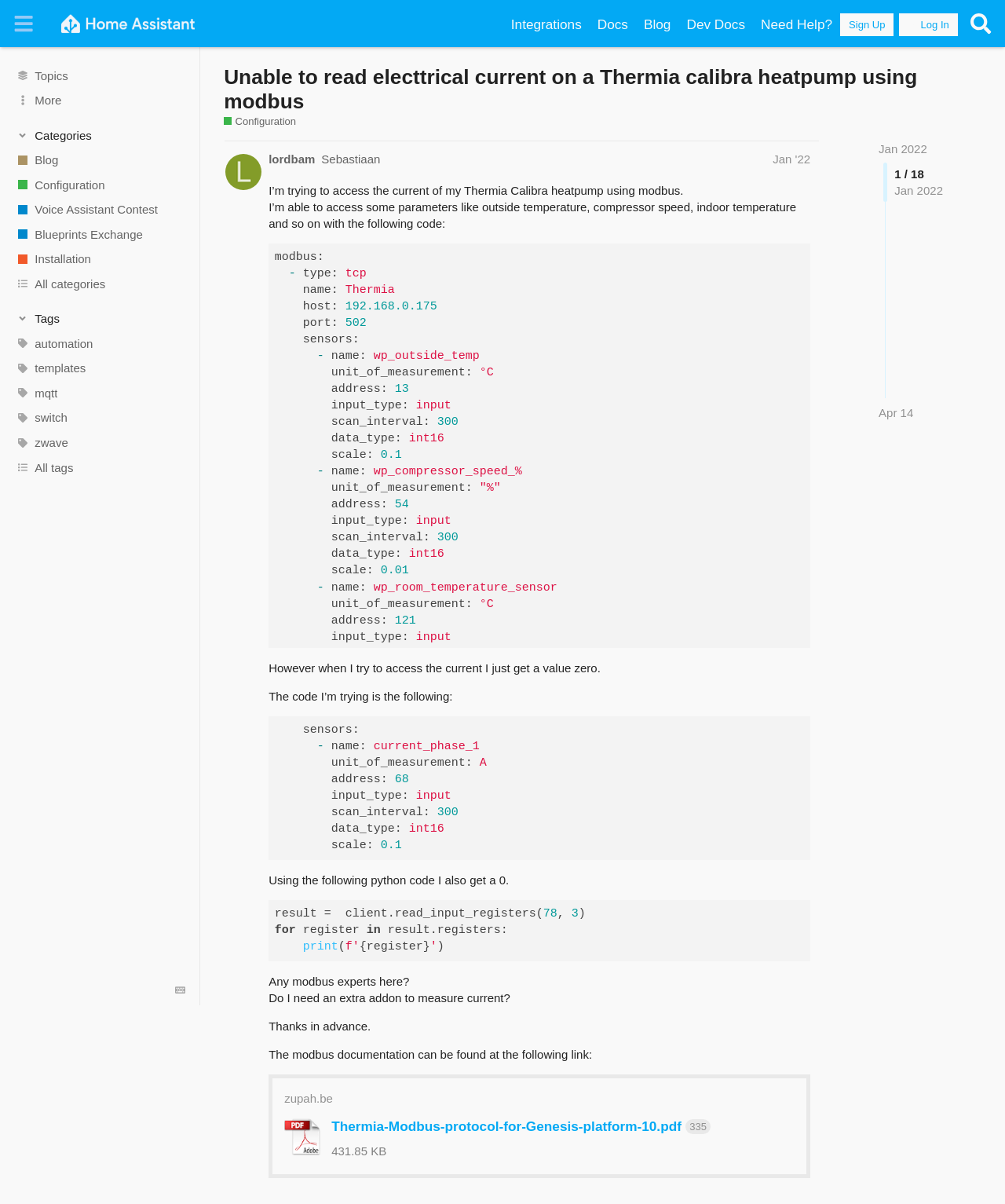Identify the bounding box coordinates of the element to click to follow this instruction: 'View the 'Configuration' category'. Ensure the coordinates are four float values between 0 and 1, provided as [left, top, right, bottom].

[0.0, 0.143, 0.199, 0.164]